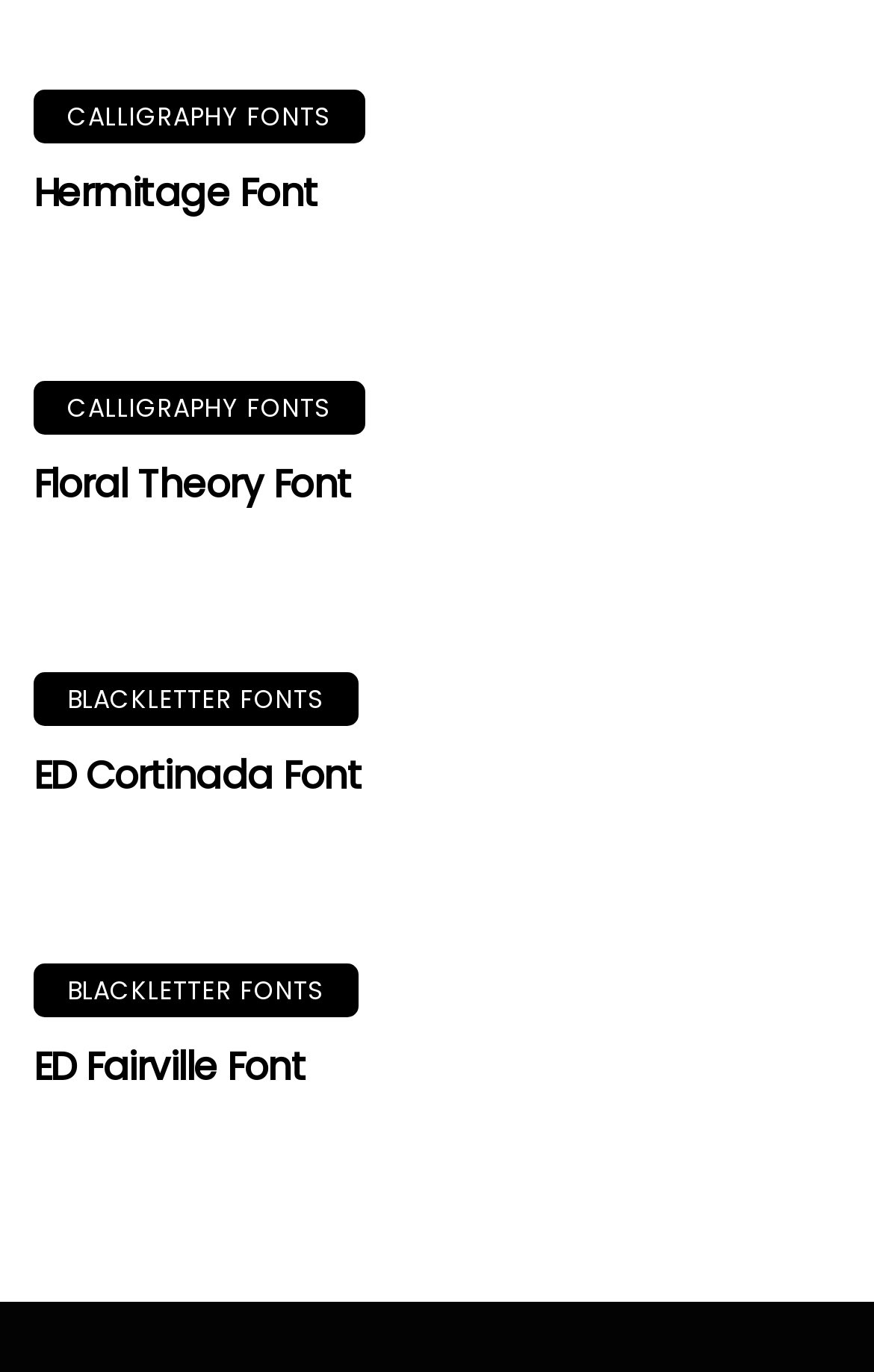What is the position of the Floral Theory Font image?
Based on the image, give a concise answer in the form of a single word or short phrase.

Right side